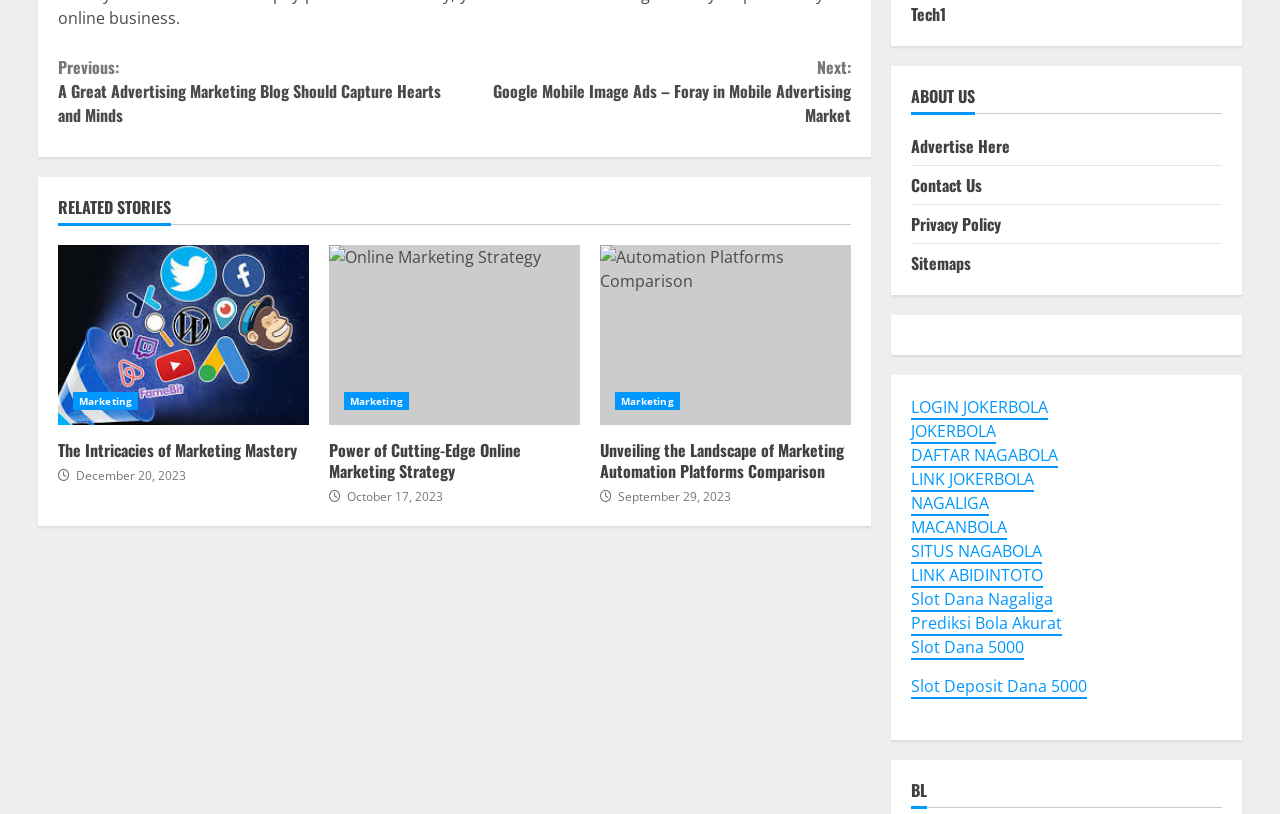What is the date of the article 'Power of Cutting-Edge Online Marketing Strategy'?
Analyze the image and deliver a detailed answer to the question.

The article 'Power of Cutting-Edge Online Marketing Strategy' has a StaticText element with the text 'October 17, 2023' which indicates the date of the article.